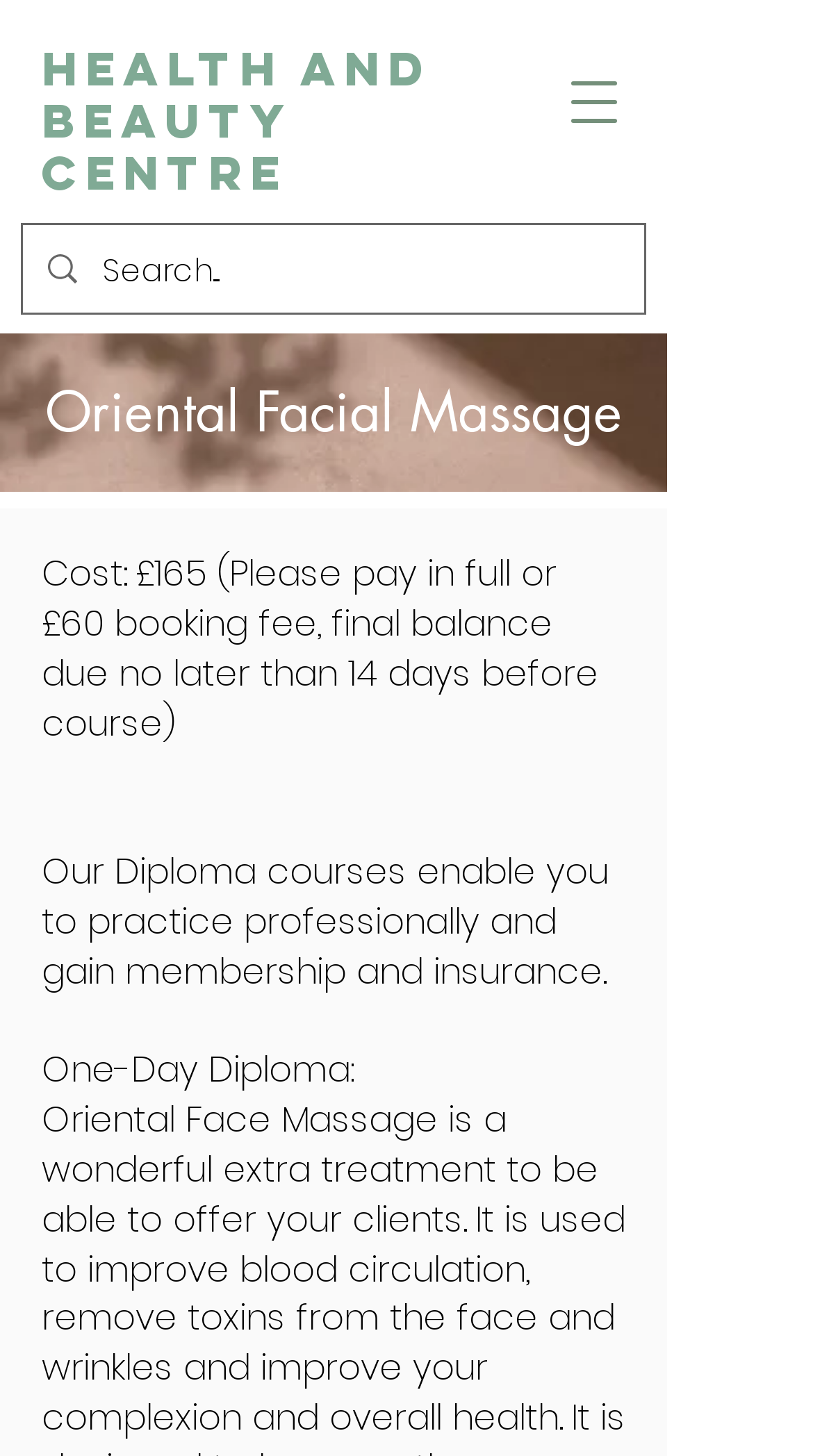Generate the text content of the main heading of the webpage.

Oriental Facial Massage